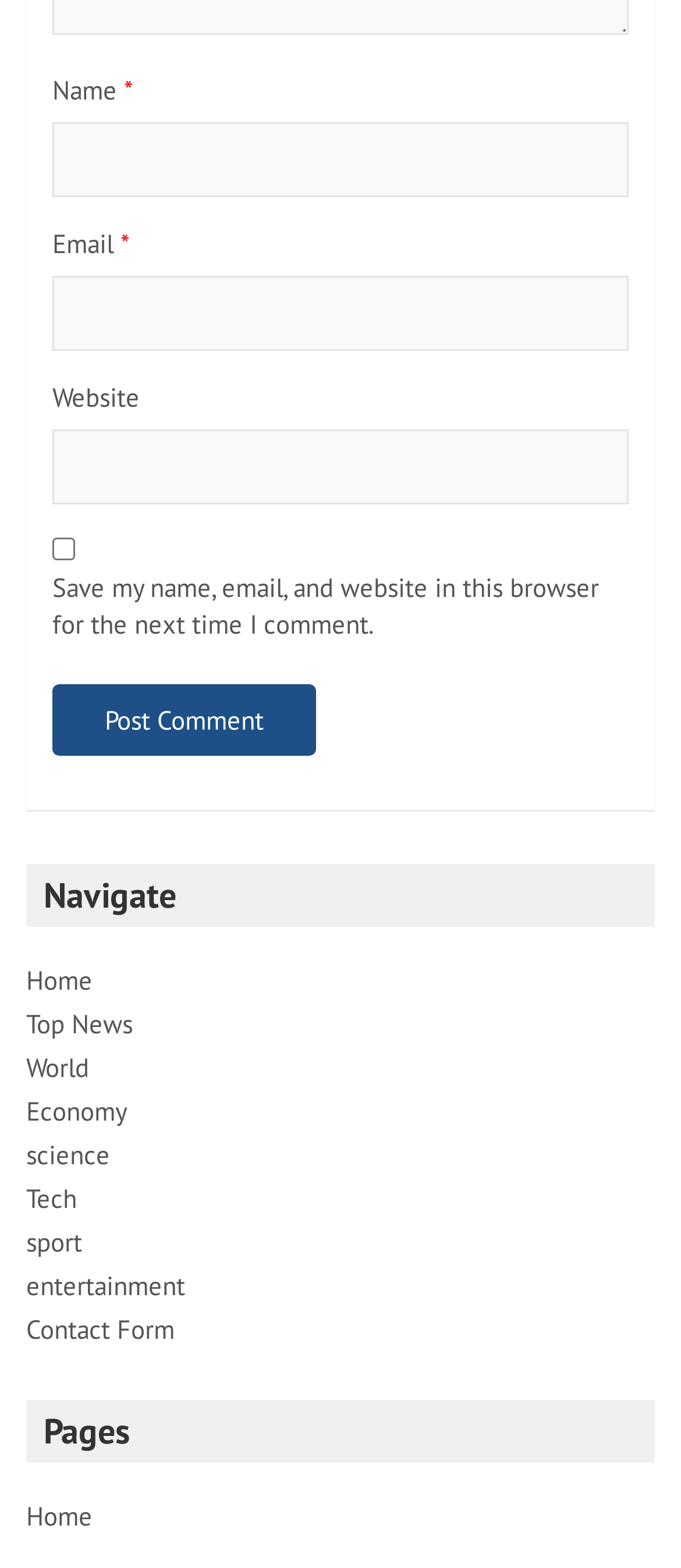Show the bounding box coordinates of the region that should be clicked to follow the instruction: "Enter your name."

[0.077, 0.078, 0.923, 0.126]